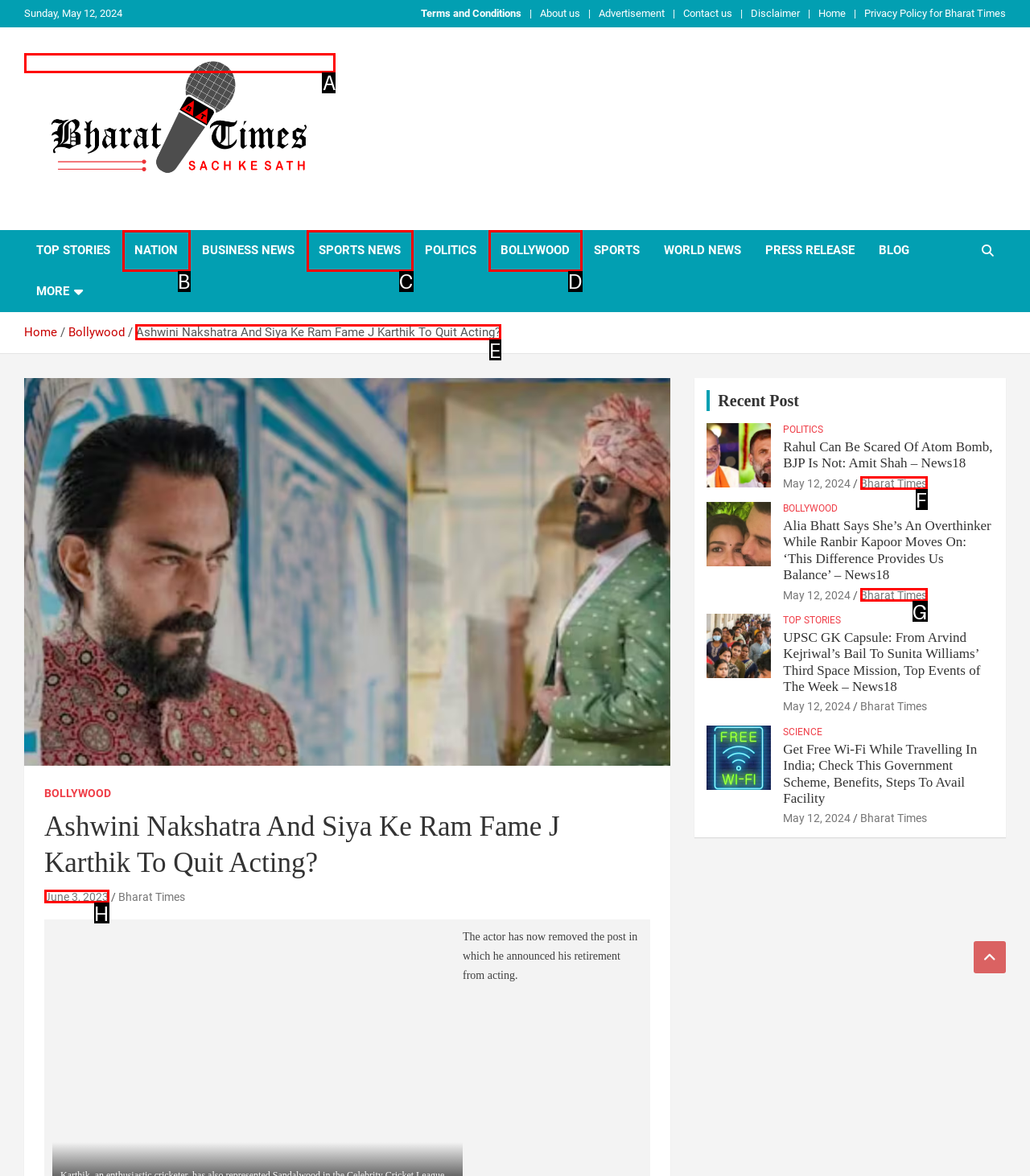Decide which UI element to click to accomplish the task: Read the article 'Ashwini Nakshatra And Siya Ke Ram Fame J Karthik To Quit Acting?'
Respond with the corresponding option letter.

E